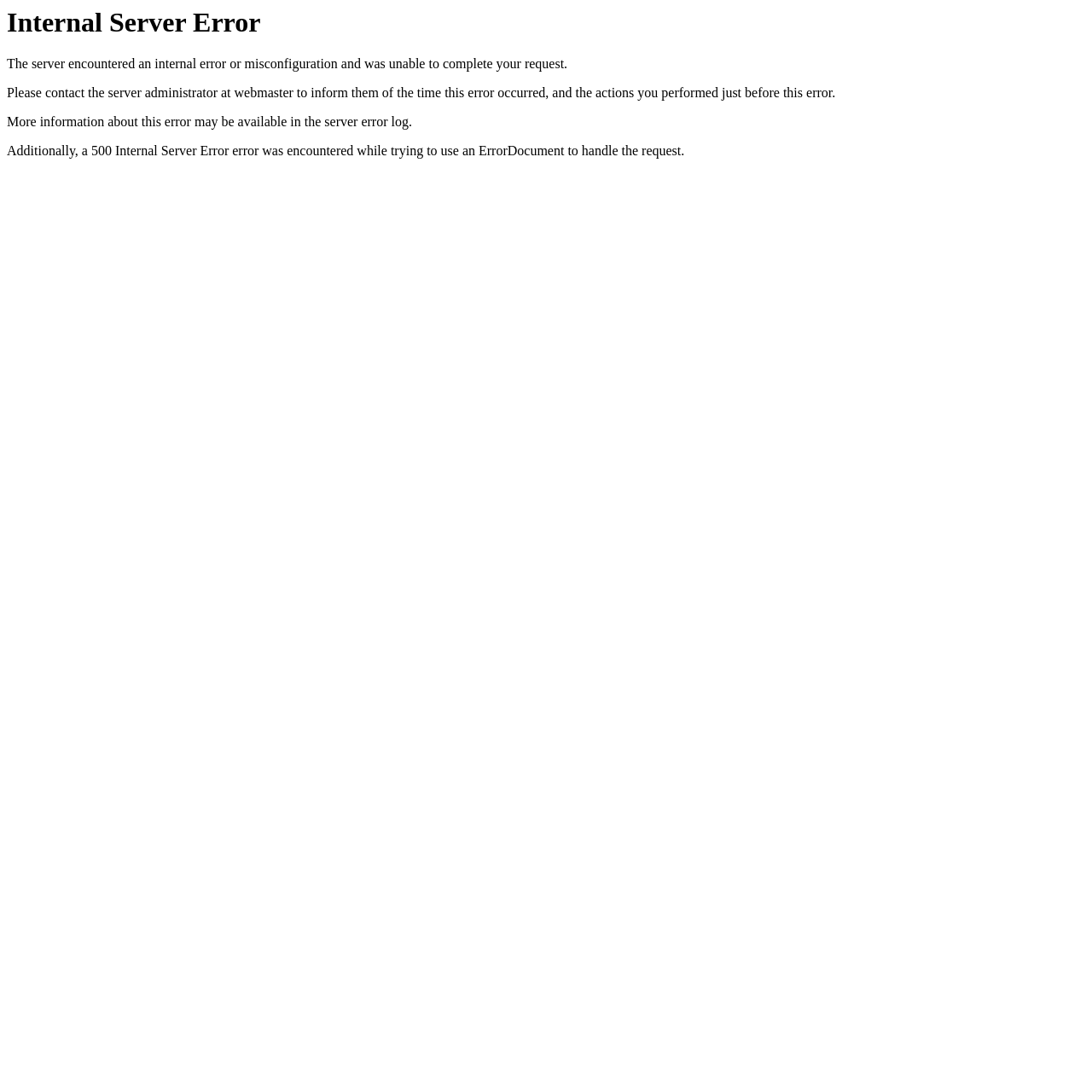Extract the heading text from the webpage.

Internal Server Error